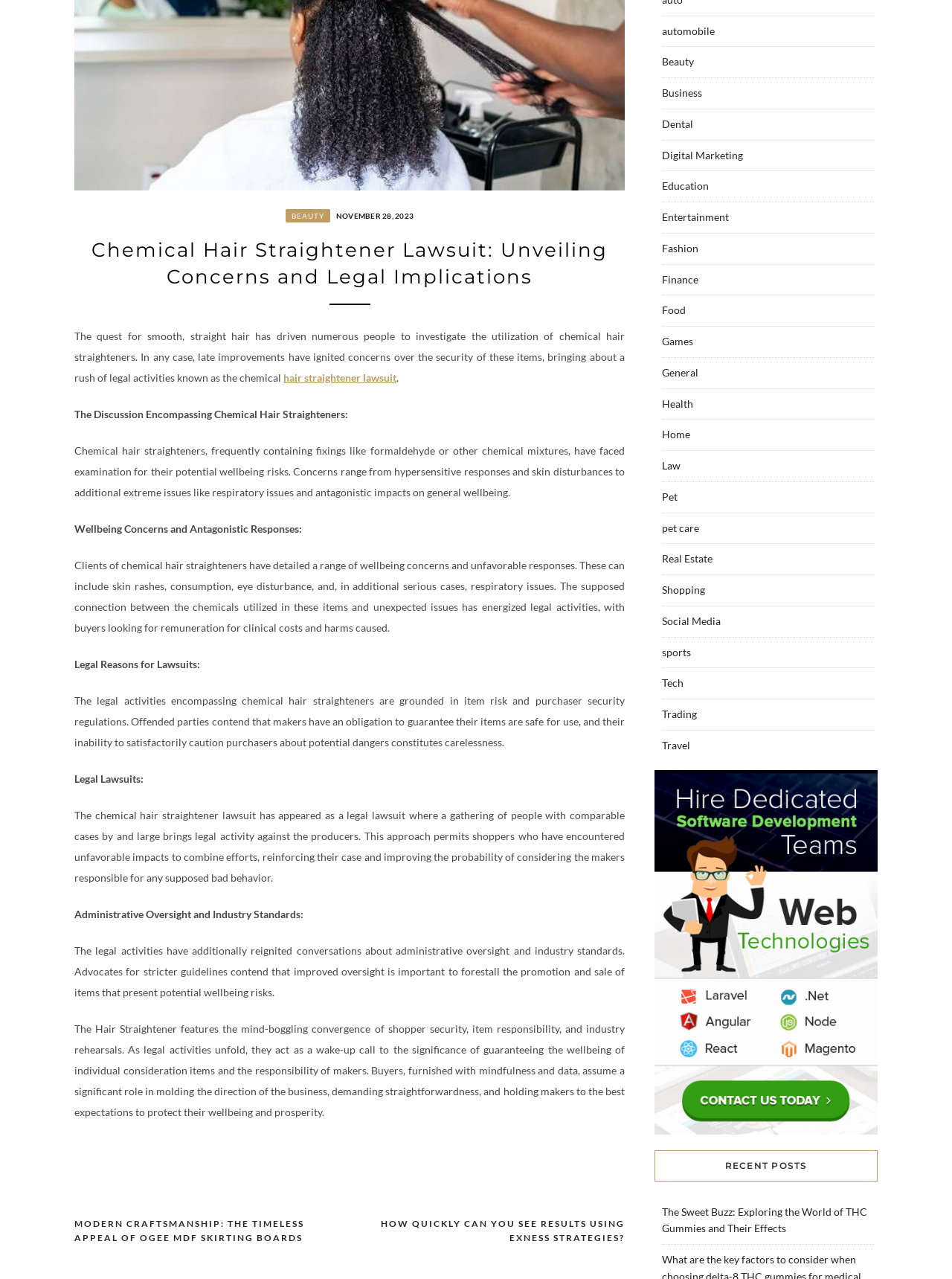Using the provided element description: "hair straightener lawsuit", determine the bounding box coordinates of the corresponding UI element in the screenshot.

[0.298, 0.29, 0.416, 0.3]